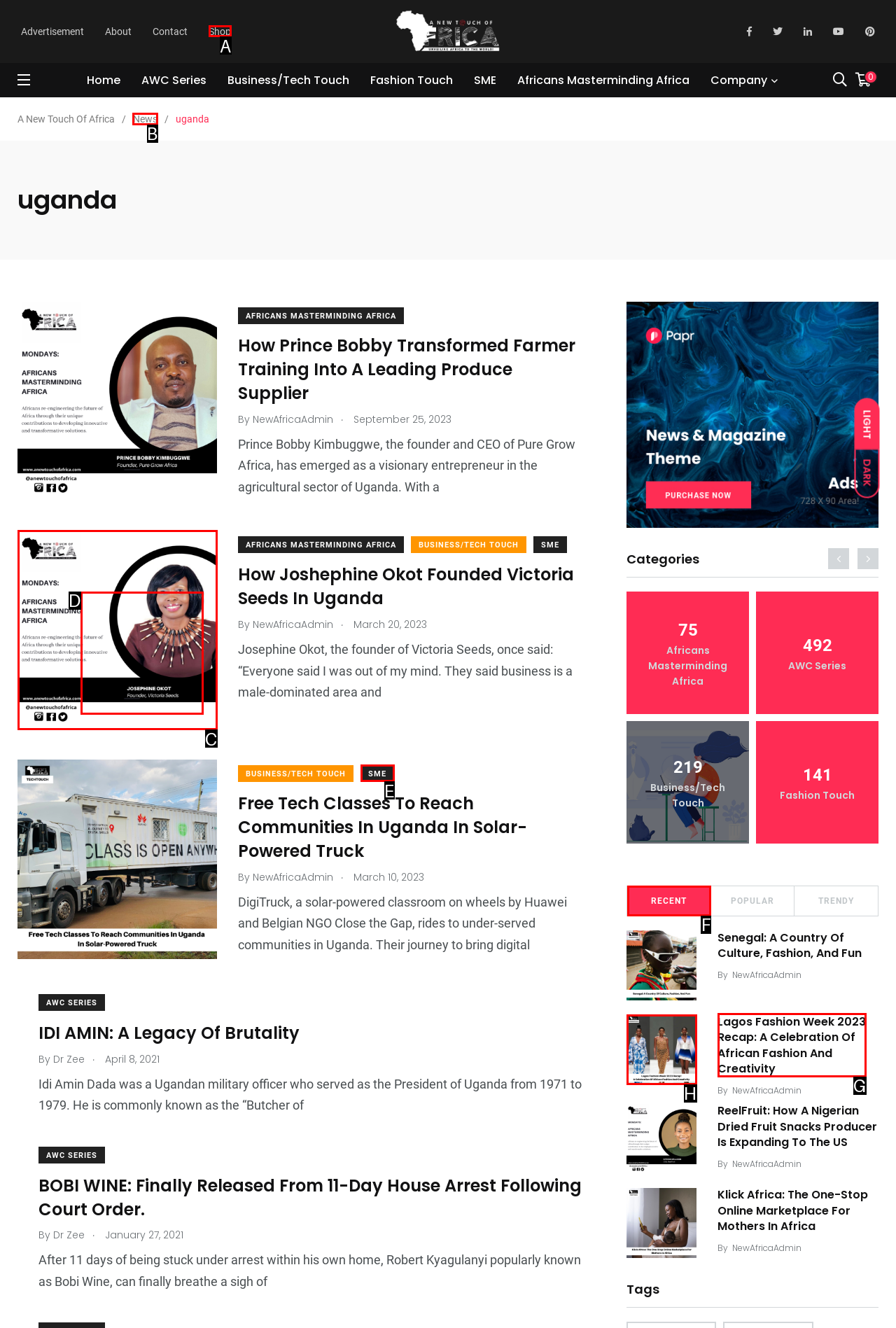Which lettered option should be clicked to achieve the task: View news? Choose from the given choices.

B